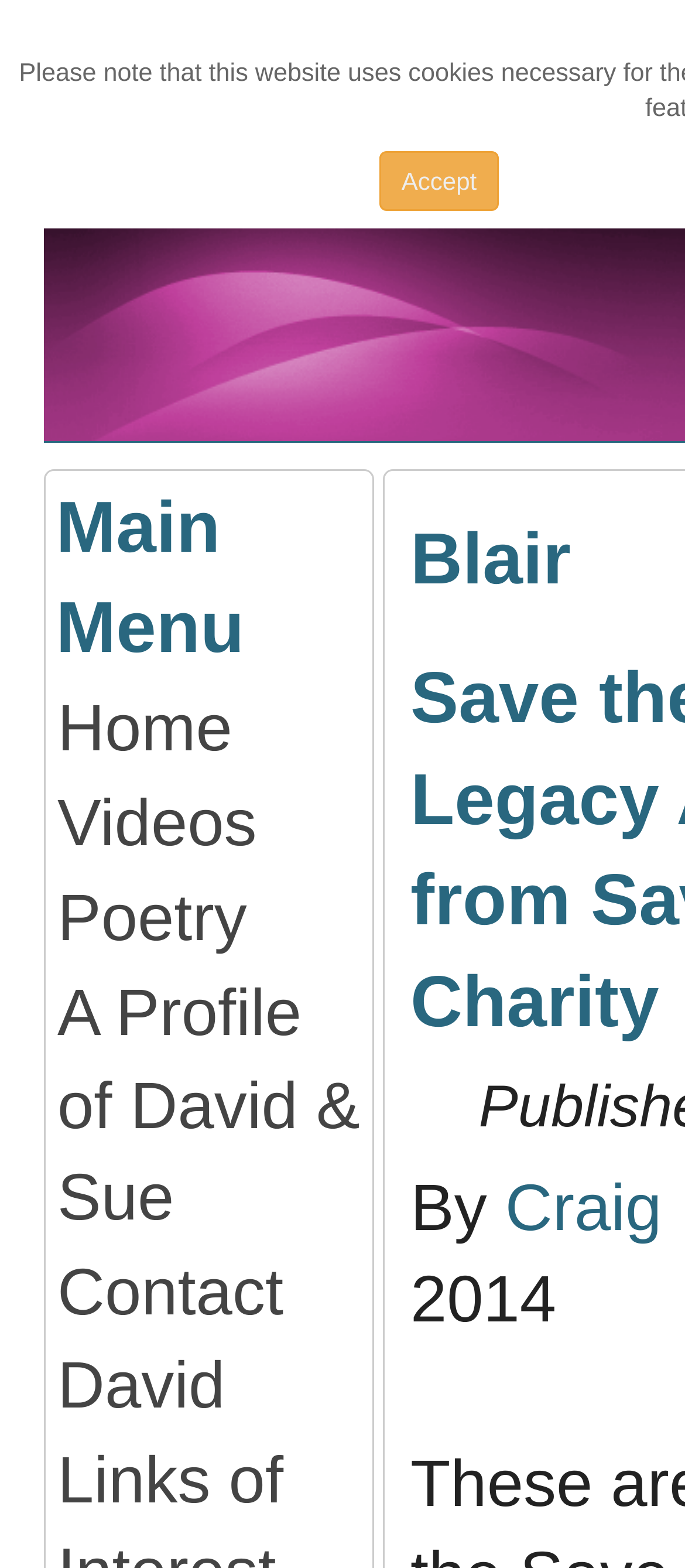Reply to the question with a brief word or phrase: What is the main menu item at the top?

Home